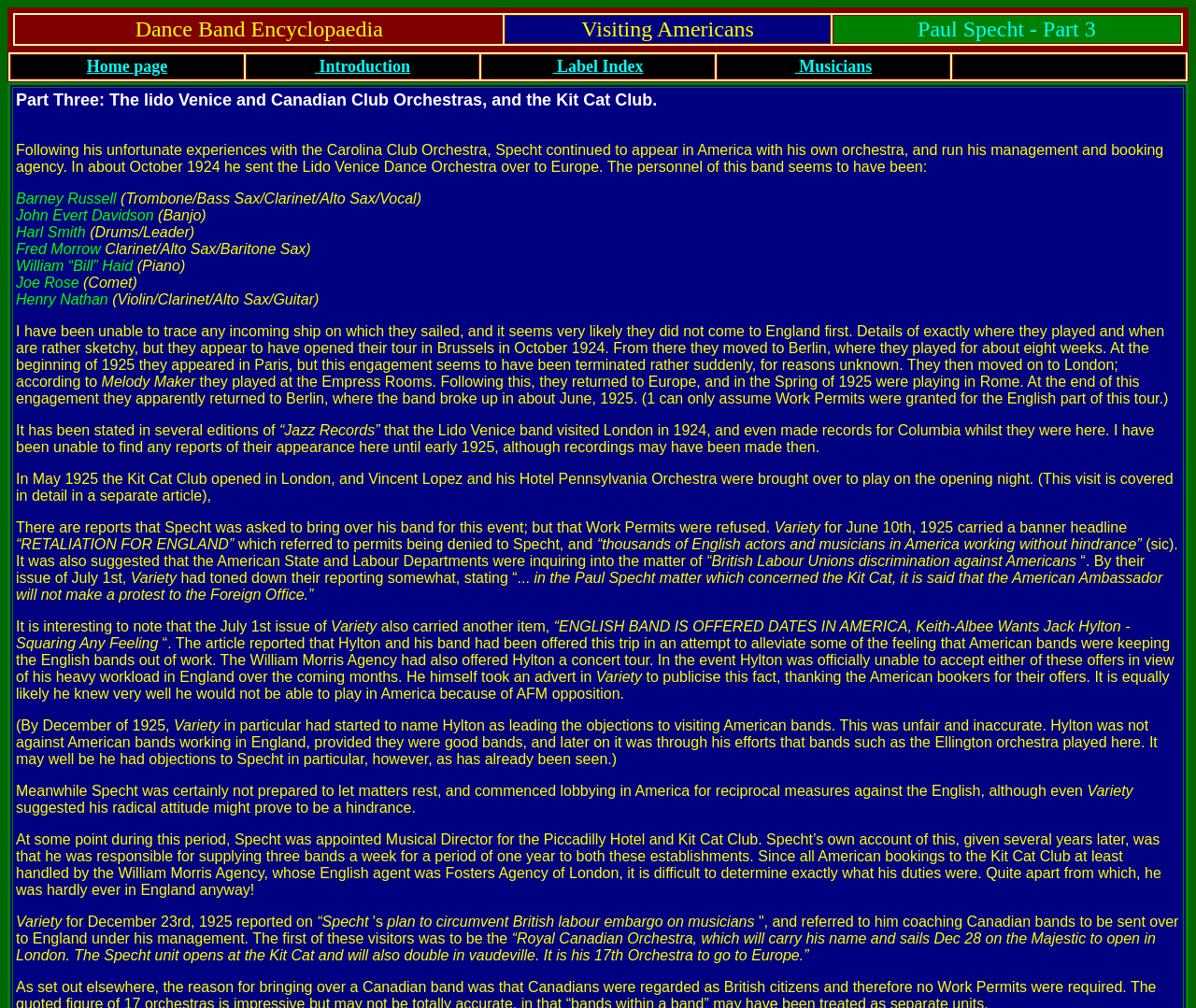Could you please study the image and provide a detailed answer to the question:
What is the name of the hotel where Paul Specht was appointed Musical Director?

The webpage mentions that Paul Specht was appointed Musical Director for the Piccadilly Hotel and Kit Cat Club, which is evident from the text 'At some point during this period, Specht was appointed Musical Director for the Piccadilly Hotel and Kit Cat Club'.